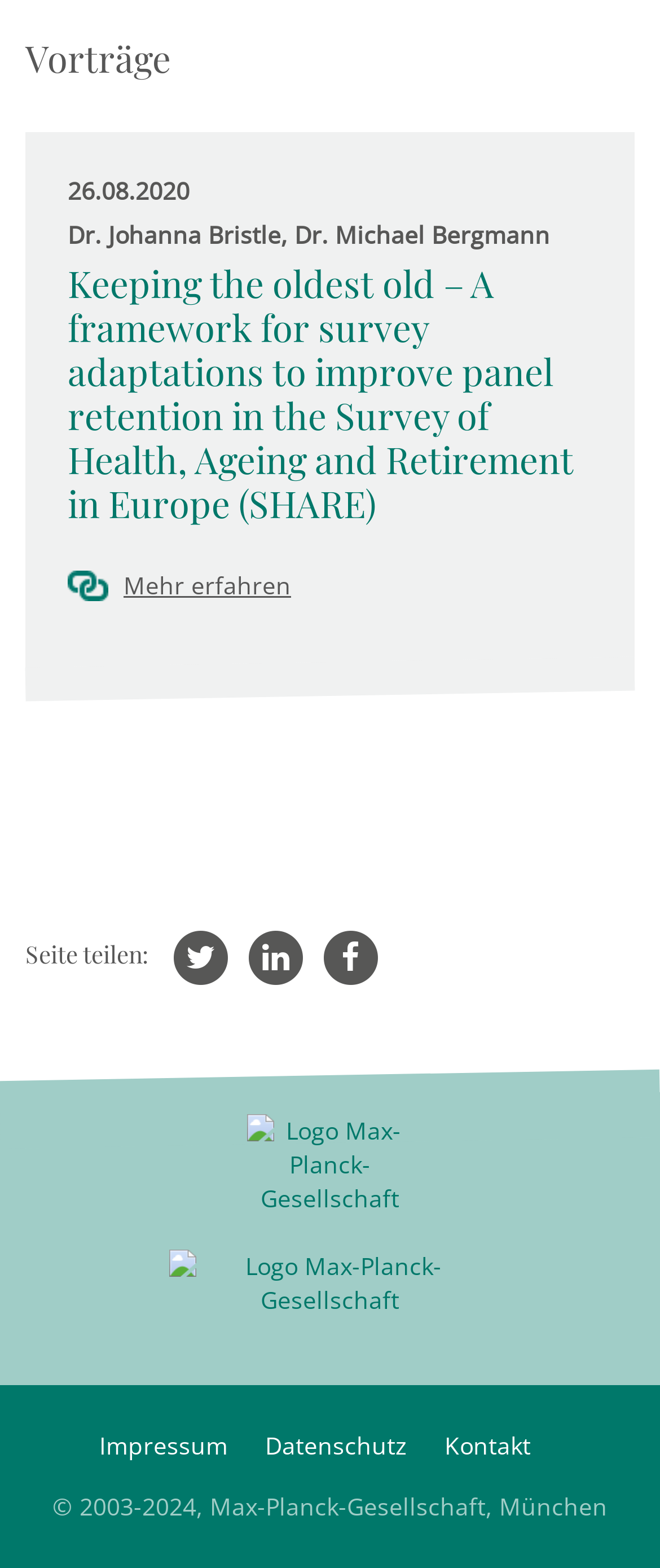Based on the image, please elaborate on the answer to the following question:
What is the organization behind this webpage?

I found the organization behind this webpage by looking at the logo and the copyright information at the bottom of the webpage, which mentions 'Max-Planck-Gesellschaft, München'.